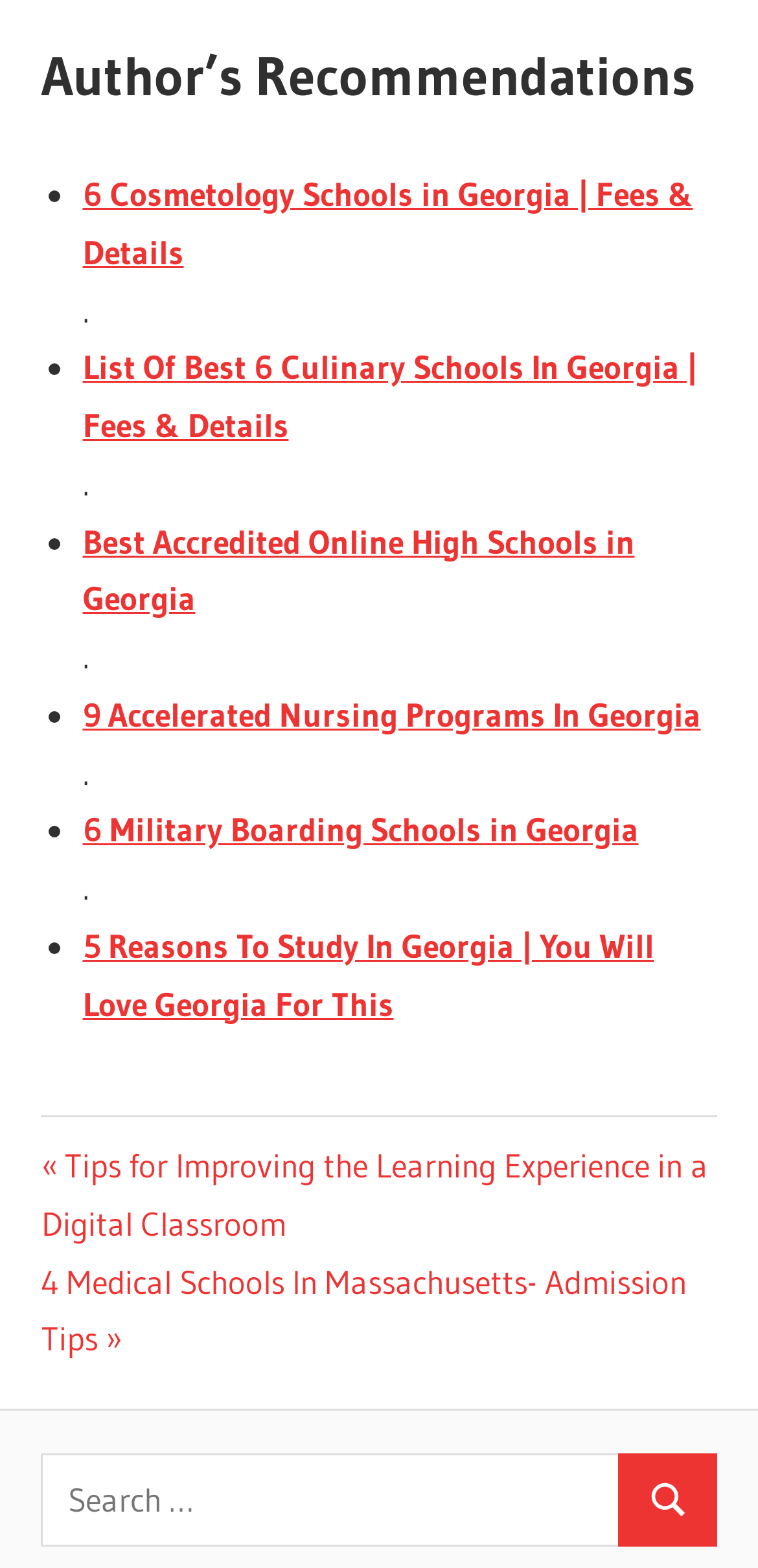Locate the bounding box coordinates of the element that should be clicked to fulfill the instruction: "Click on 'Next Post: 4 Medical Schools In Massachusetts- Admission Tips»'".

[0.054, 0.804, 0.906, 0.867]